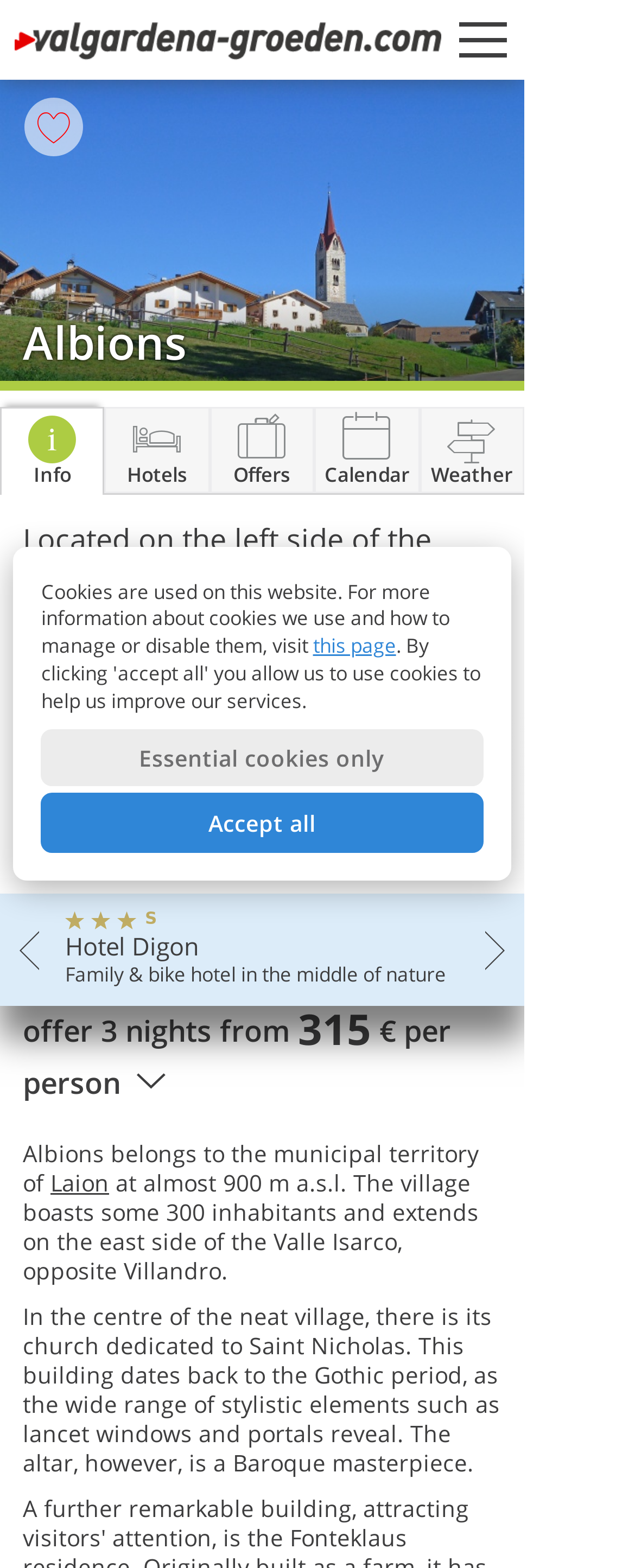Specify the bounding box coordinates of the element's region that should be clicked to achieve the following instruction: "Visit the website of Laion". The bounding box coordinates consist of four float numbers between 0 and 1, in the format [left, top, right, bottom].

[0.079, 0.744, 0.172, 0.764]